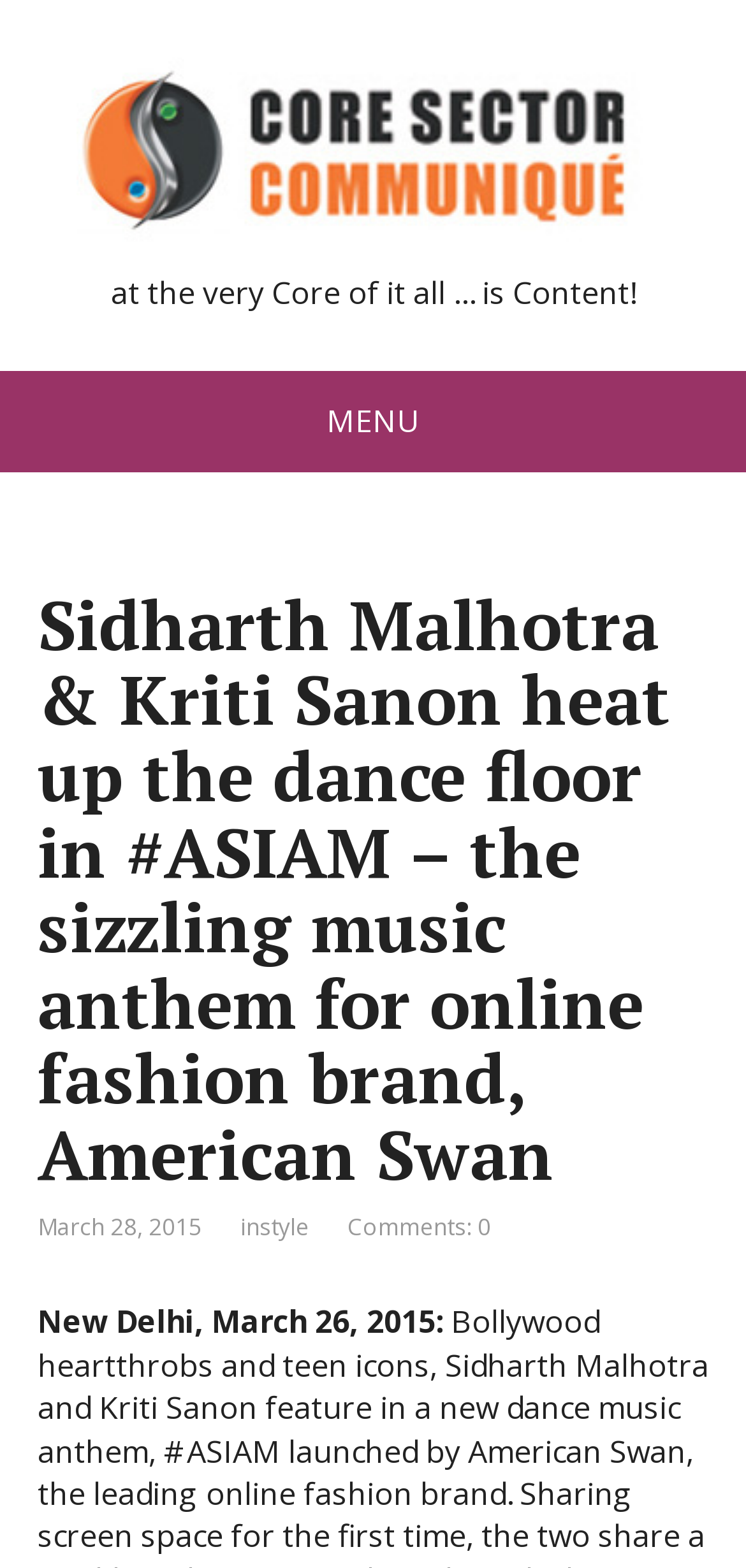Give a one-word or phrase response to the following question: What is the date mentioned in the webpage?

March 26, 2015